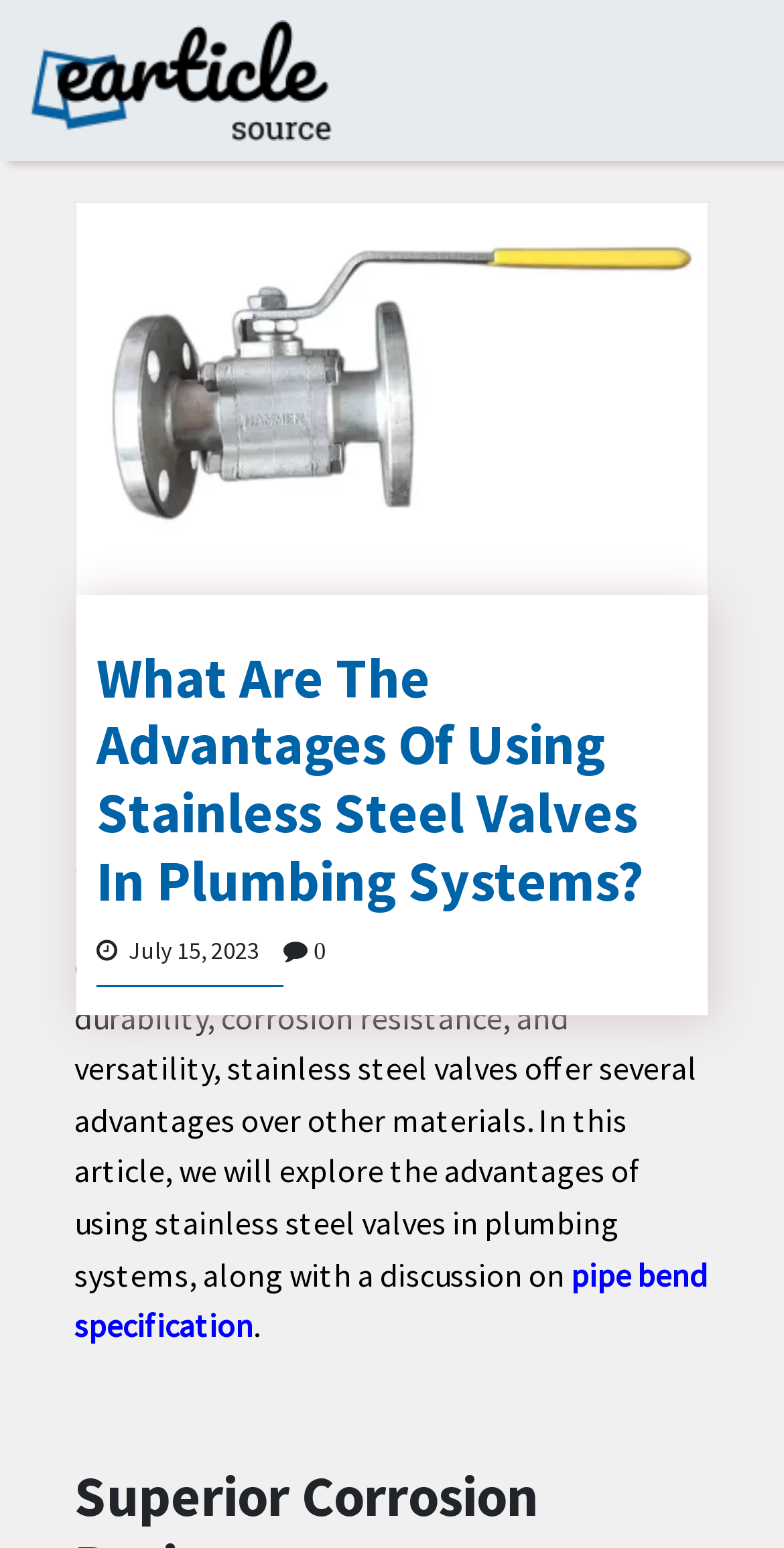Please answer the following question using a single word or phrase: 
Is there an image on the webpage?

Yes